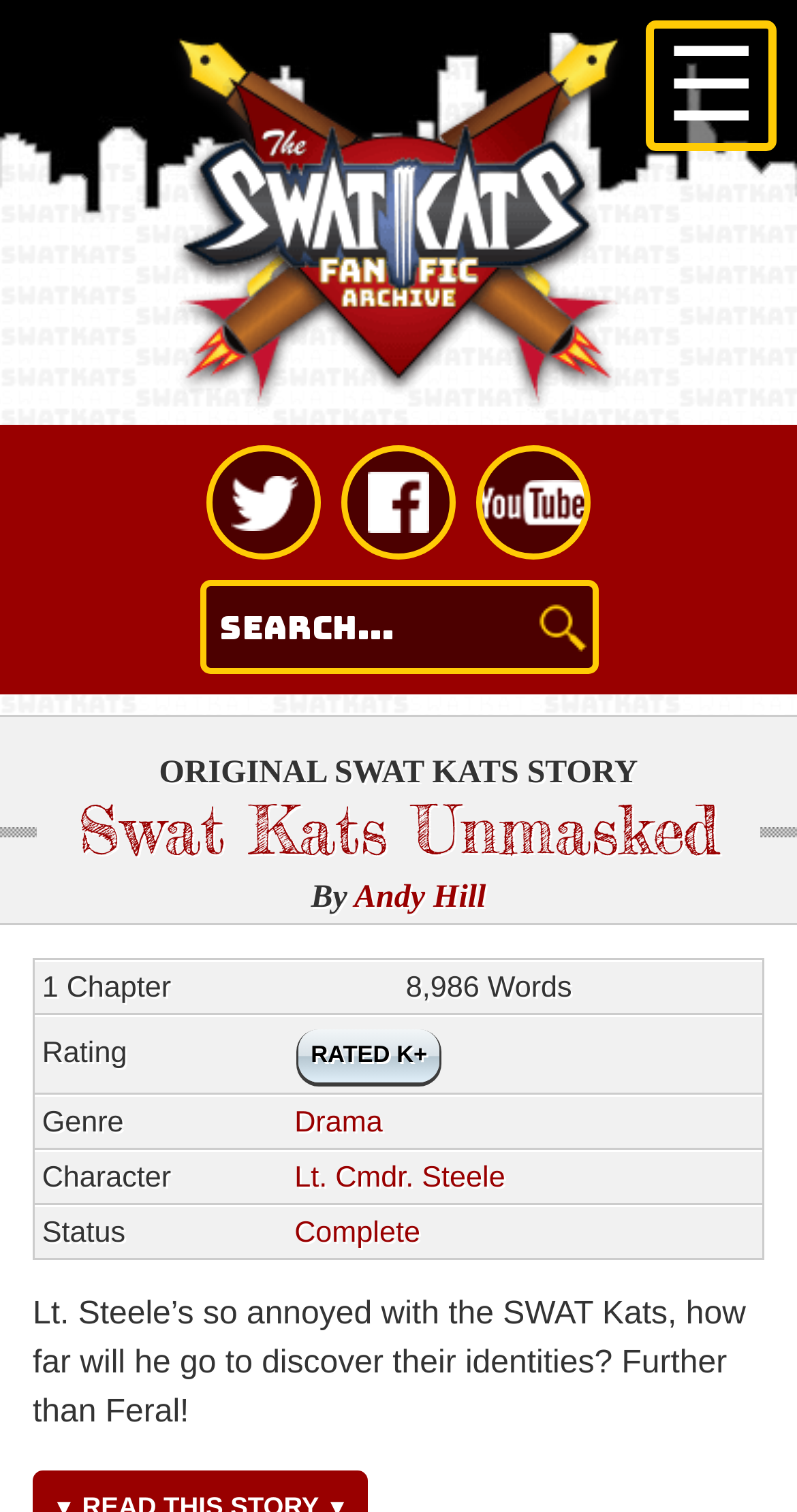Identify the coordinates of the bounding box for the element that must be clicked to accomplish the instruction: "Visit the author's page".

[0.445, 0.582, 0.61, 0.605]